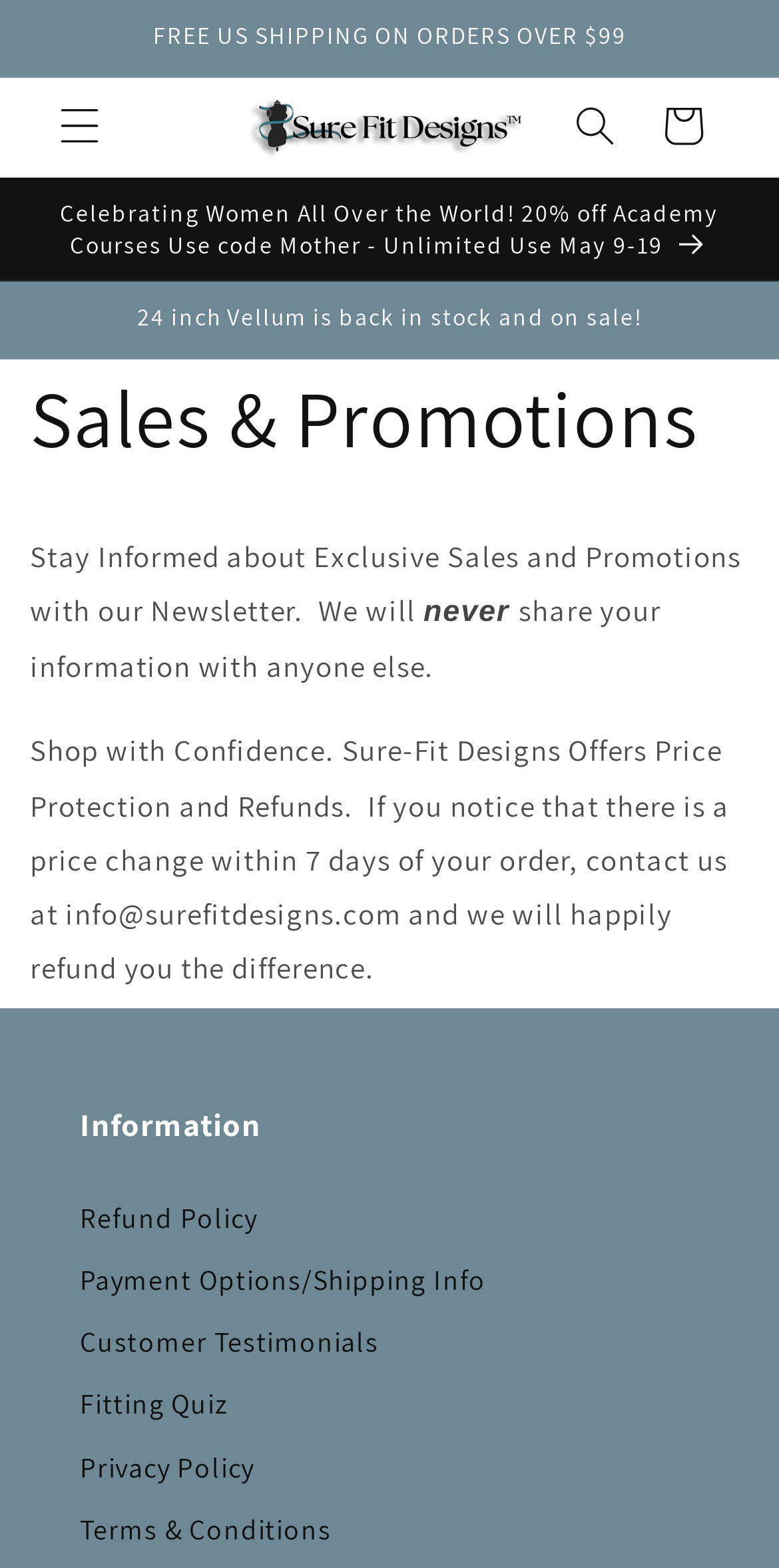Please identify the bounding box coordinates for the region that you need to click to follow this instruction: "Read about 'Refund Policy'".

[0.103, 0.758, 0.897, 0.797]